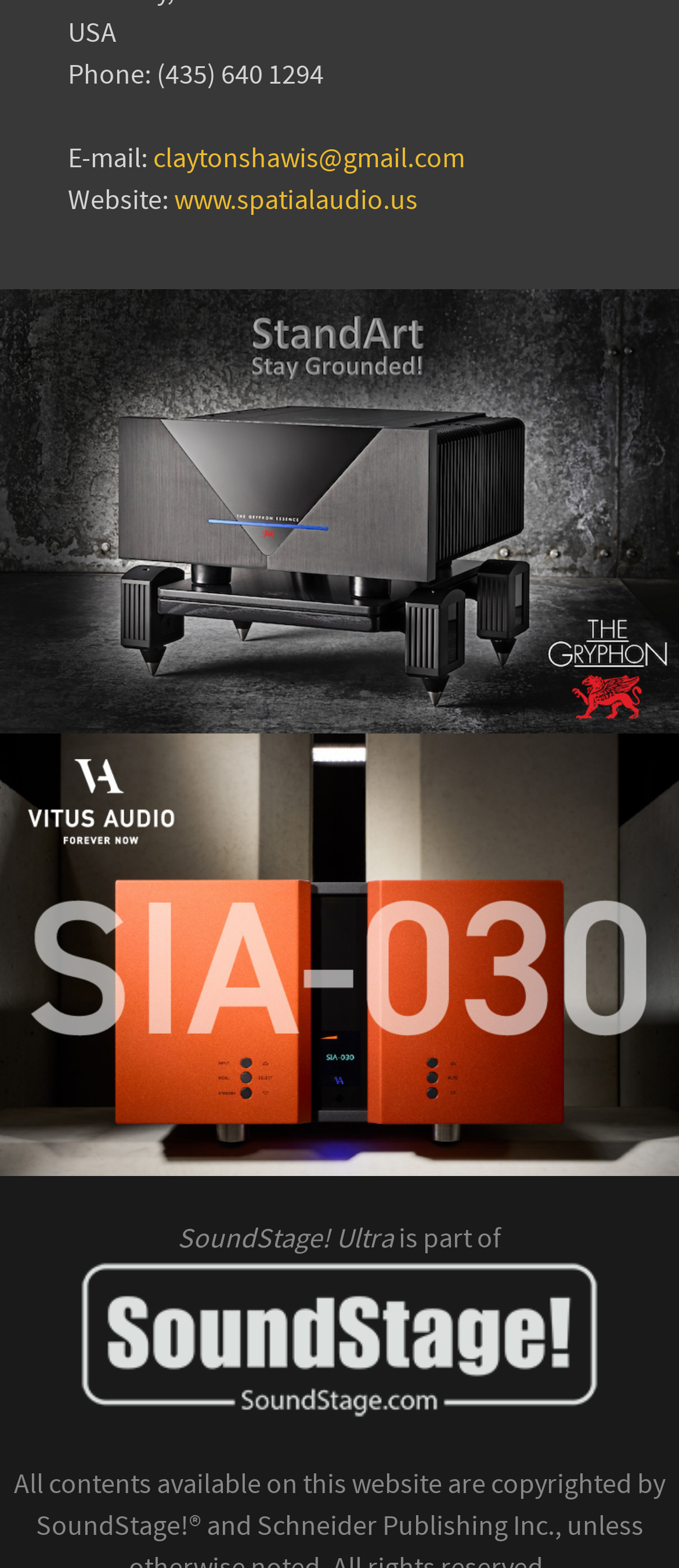What is the website of Vitus Audio?
Can you give a detailed and elaborate answer to the question?

I looked for a link or text element related to Vitus Audio's website, but I couldn't find any. The image element with the content 'Vitus Audio' doesn't provide a website link.